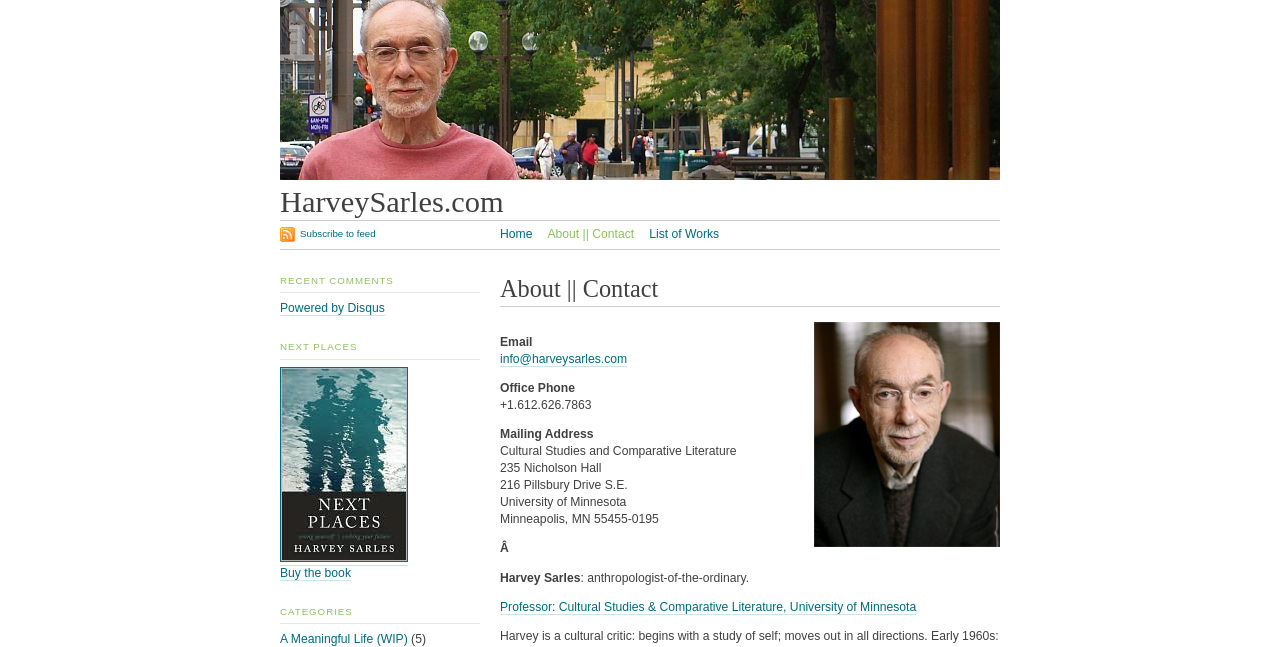What is the author's profession?
Please provide a comprehensive answer based on the visual information in the image.

I found the author's profession by looking at the link 'Professor: Cultural Studies & Comparative Literature, University of Minnesota', which indicates that the author is a professor.